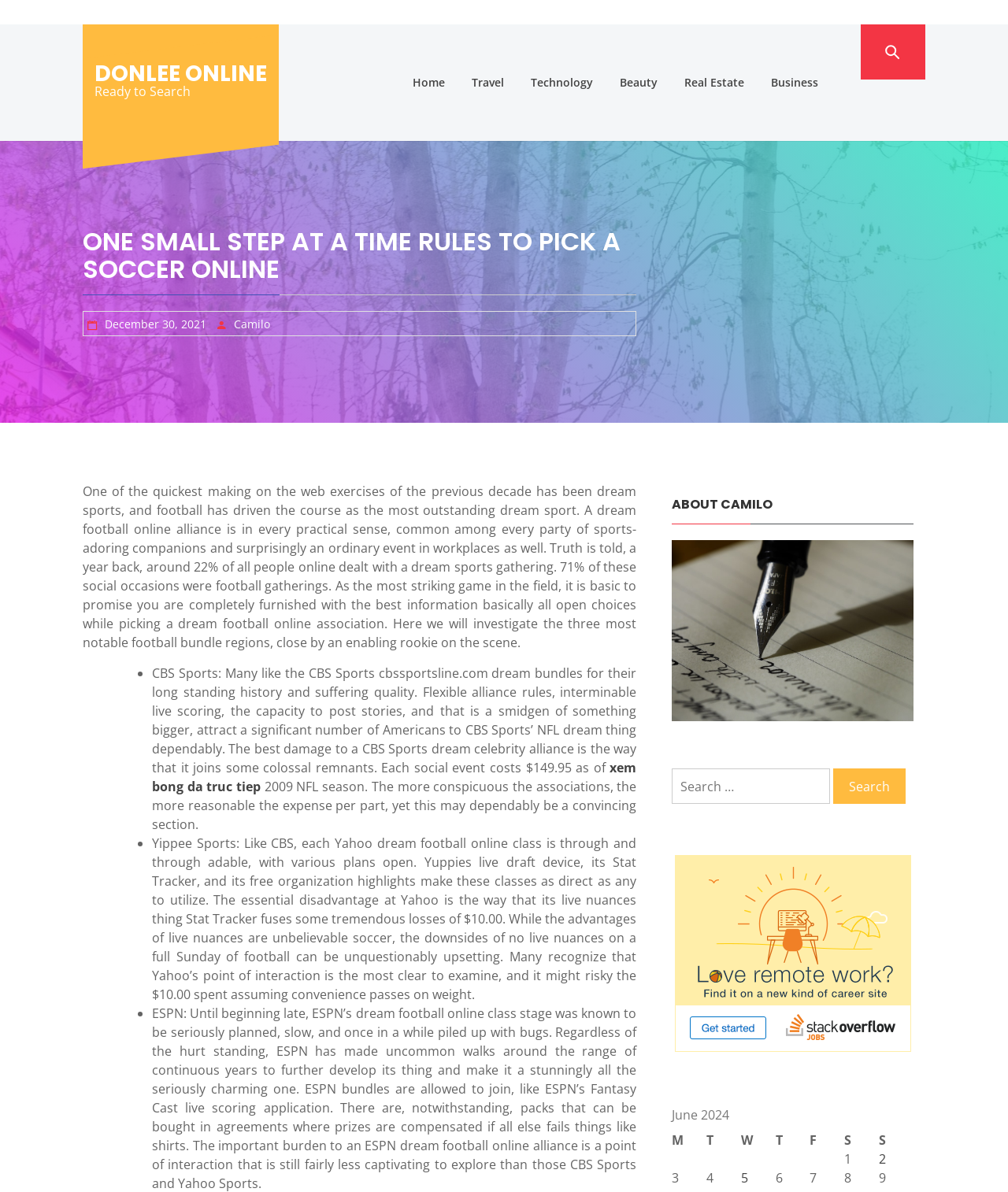What is the purpose of the search box on this webpage?
Kindly offer a comprehensive and detailed response to the question.

The search box on this webpage is used to search for posts, as indicated by the text 'Search for:' next to the search box, and it allows users to find specific posts on the webpage.